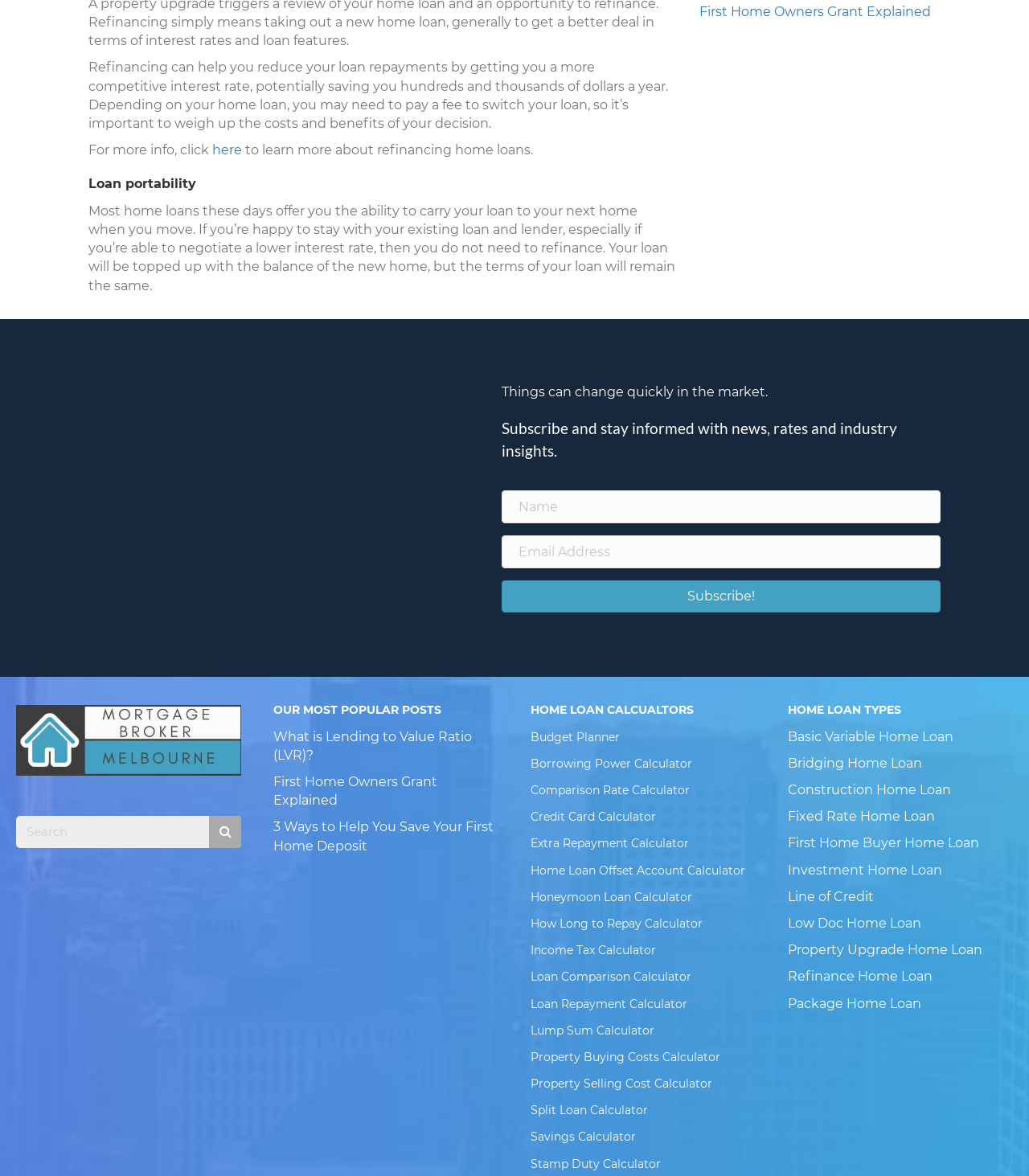Identify the bounding box coordinates of the part that should be clicked to carry out this instruction: "Search for something using the search form.".

[0.016, 0.725, 0.234, 0.752]